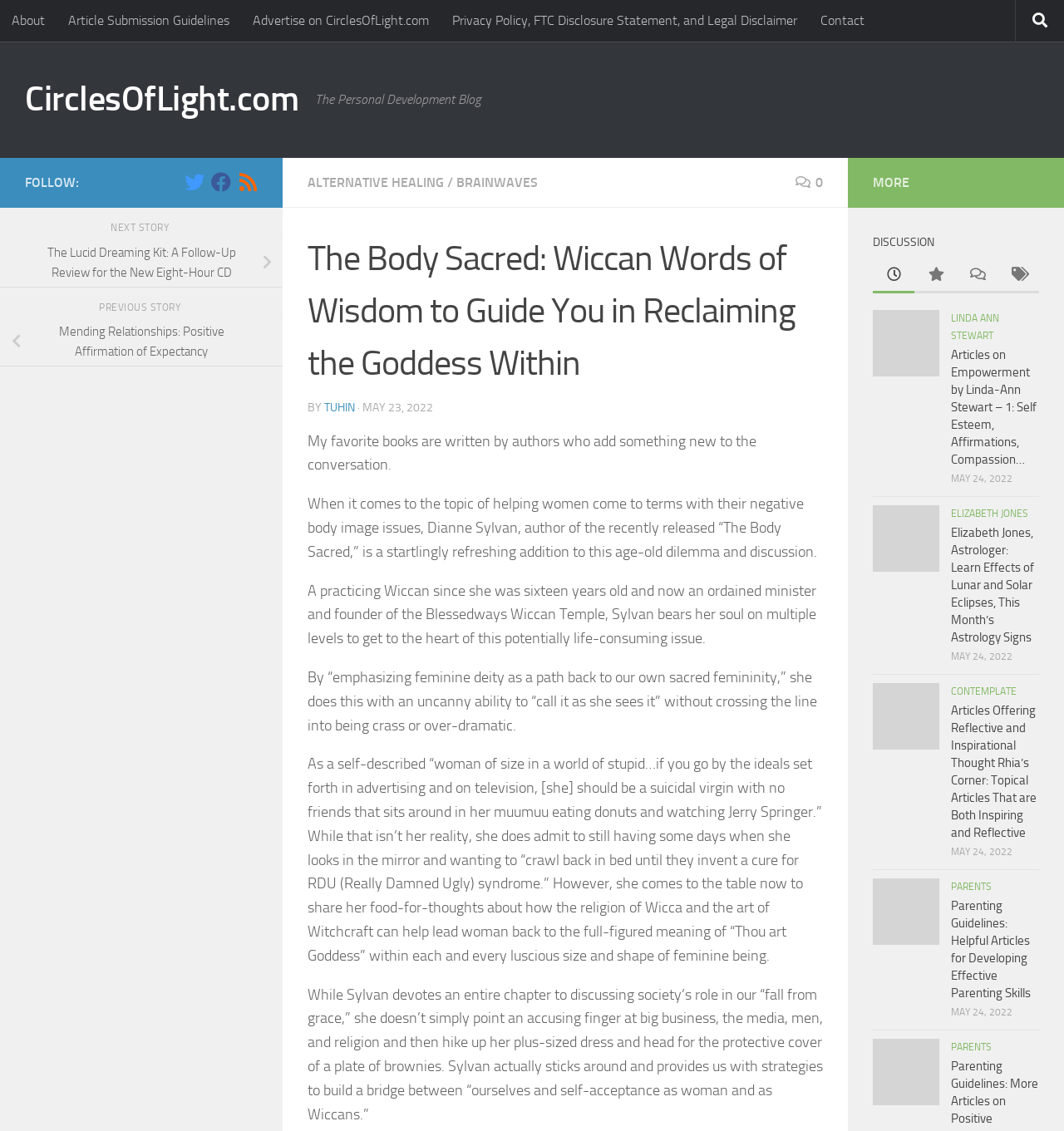Determine the bounding box coordinates of the clickable region to follow the instruction: "Discuss the article".

[0.82, 0.228, 0.859, 0.259]